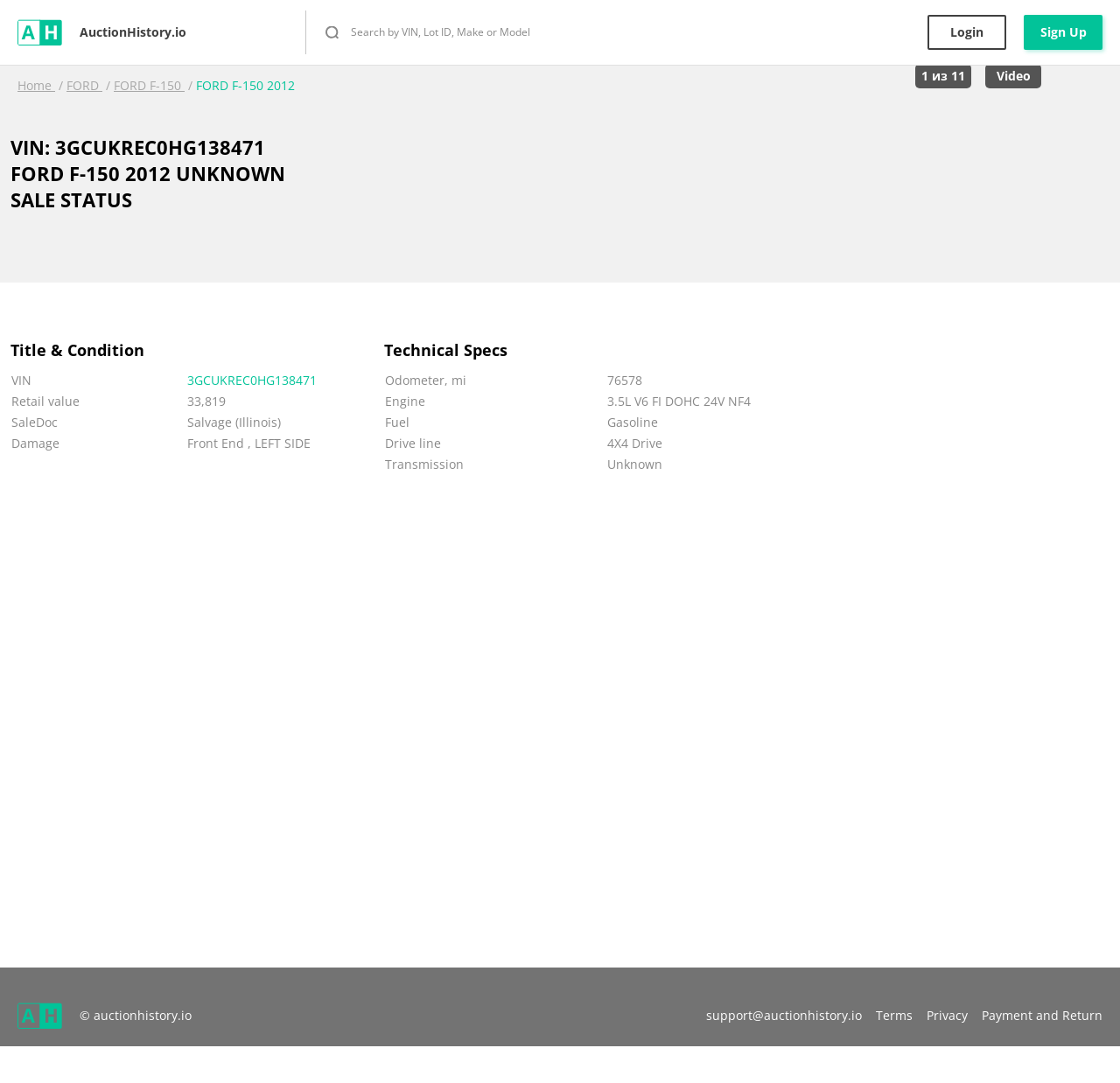Identify the bounding box coordinates for the region to click in order to carry out this instruction: "Login to the account". Provide the coordinates using four float numbers between 0 and 1, formatted as [left, top, right, bottom].

[0.828, 0.014, 0.898, 0.046]